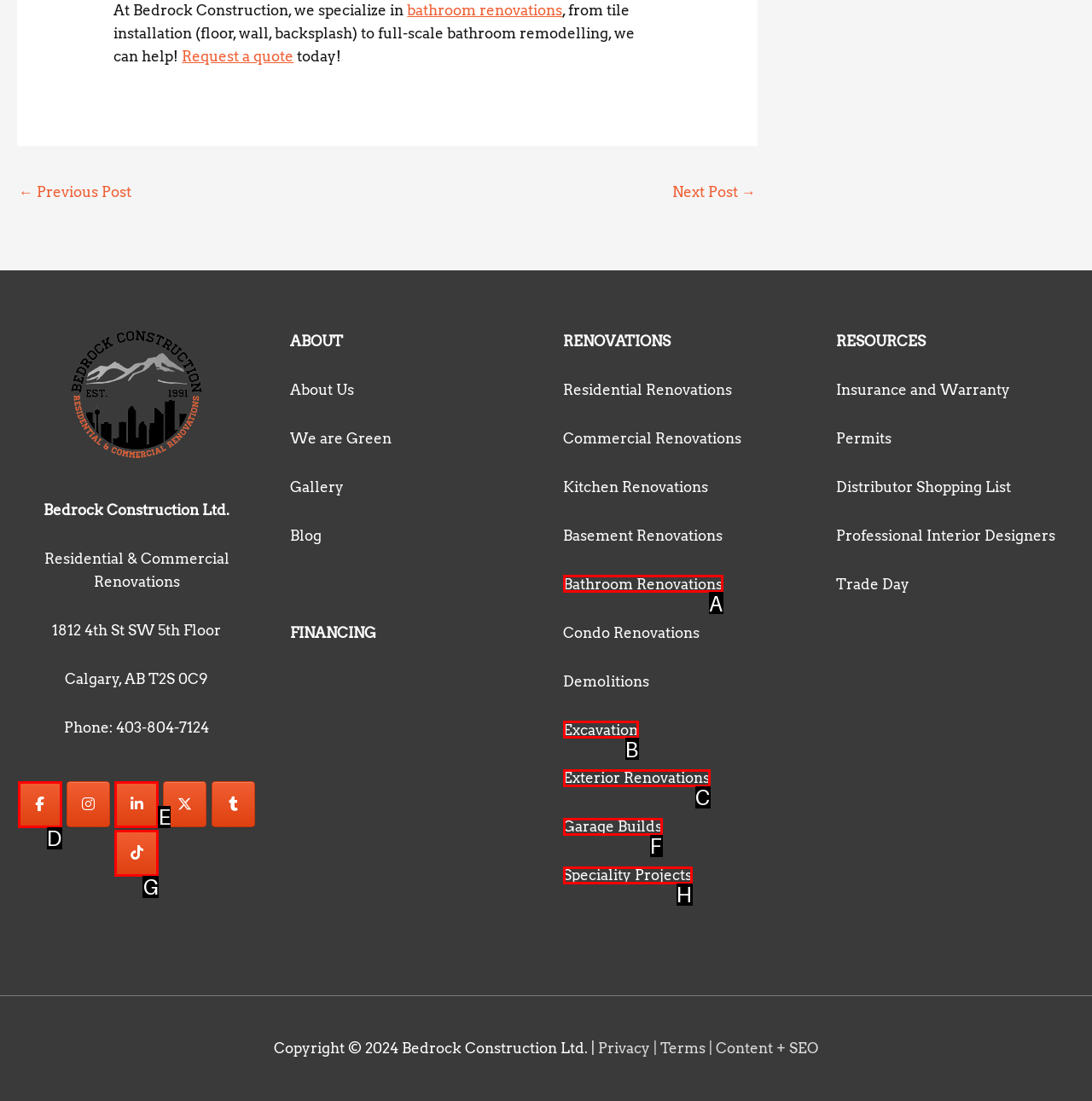Identify the bounding box that corresponds to: value="SIGN ME UP!"
Respond with the letter of the correct option from the provided choices.

None